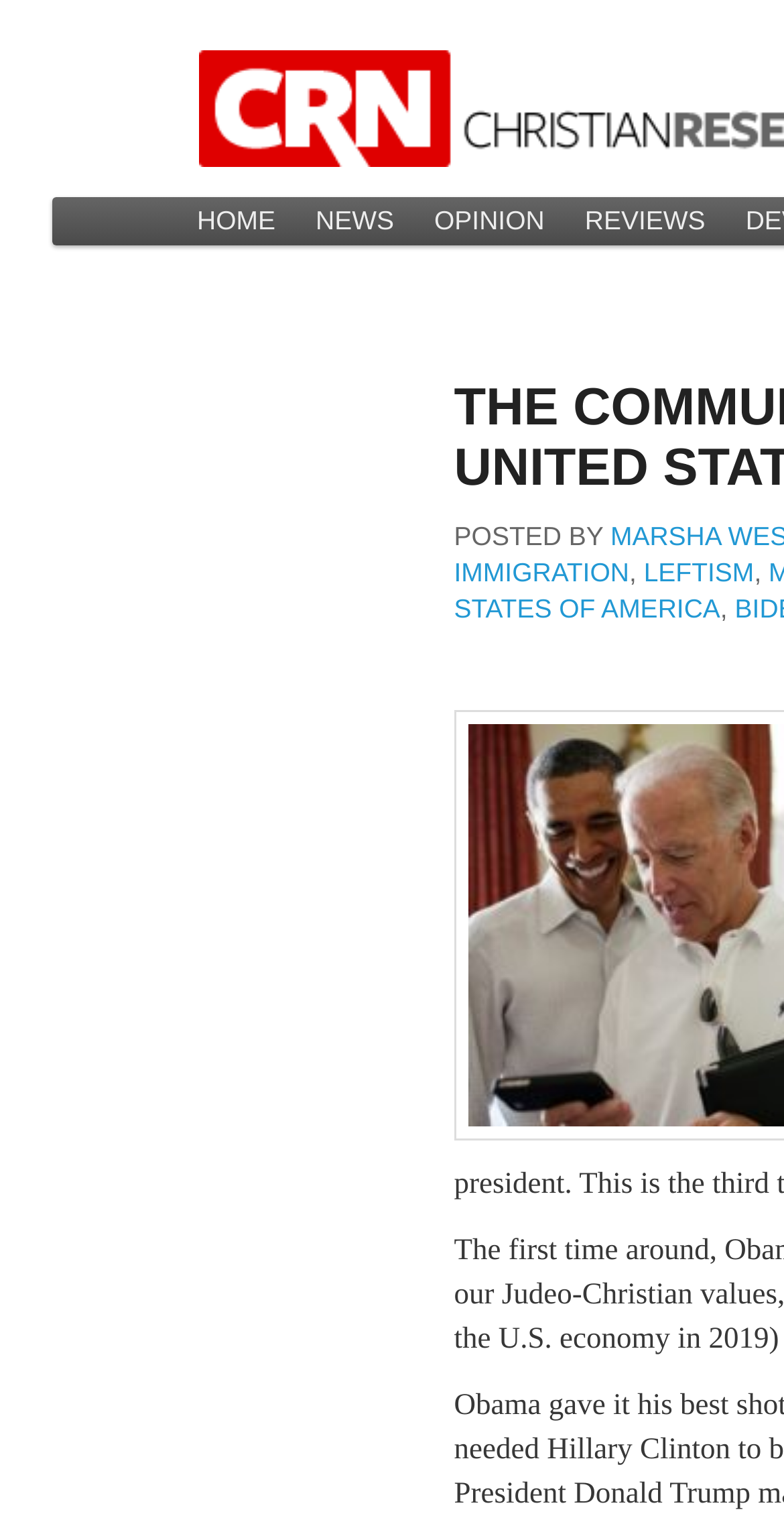Identify the bounding box of the UI element that matches this description: "News".

[0.377, 0.129, 0.528, 0.161]